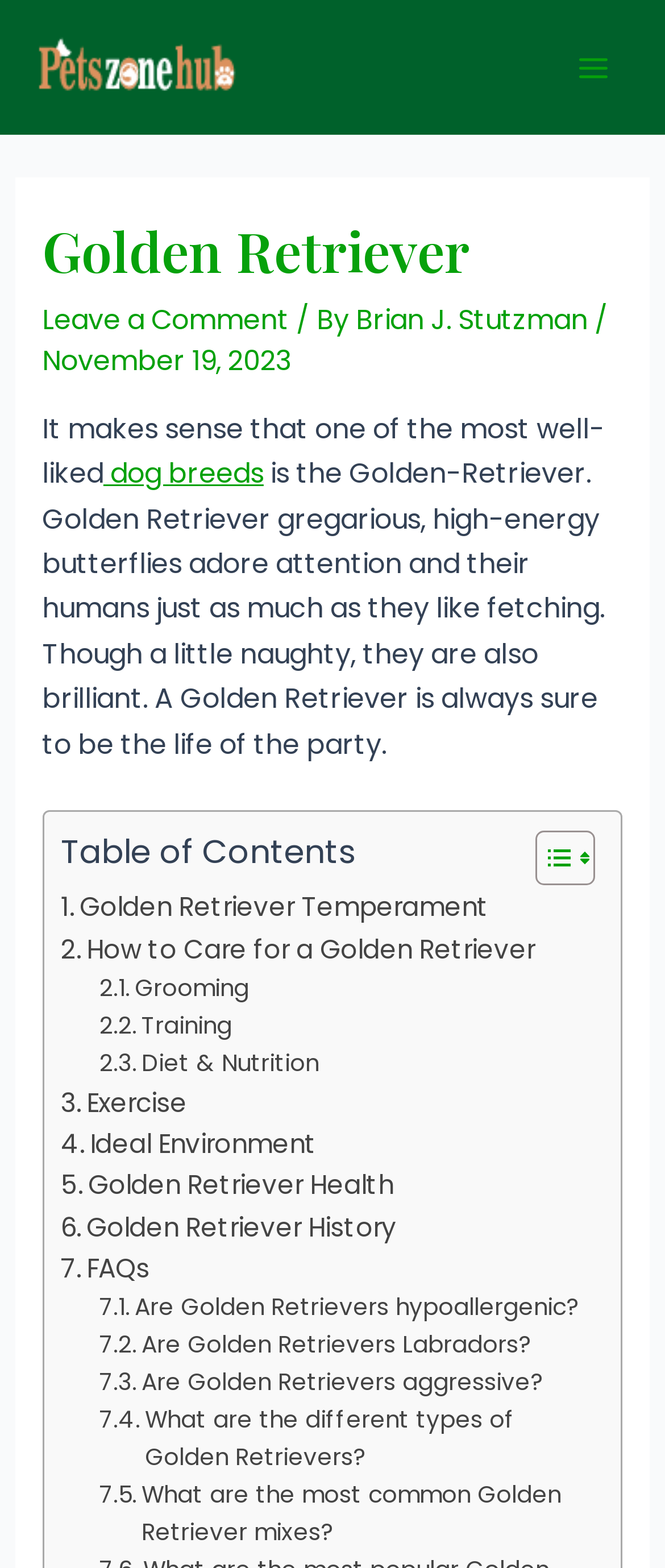Could you find the bounding box coordinates of the clickable area to complete this instruction: "Read the article about 'Golden Retriever Temperament'"?

[0.091, 0.566, 0.735, 0.593]